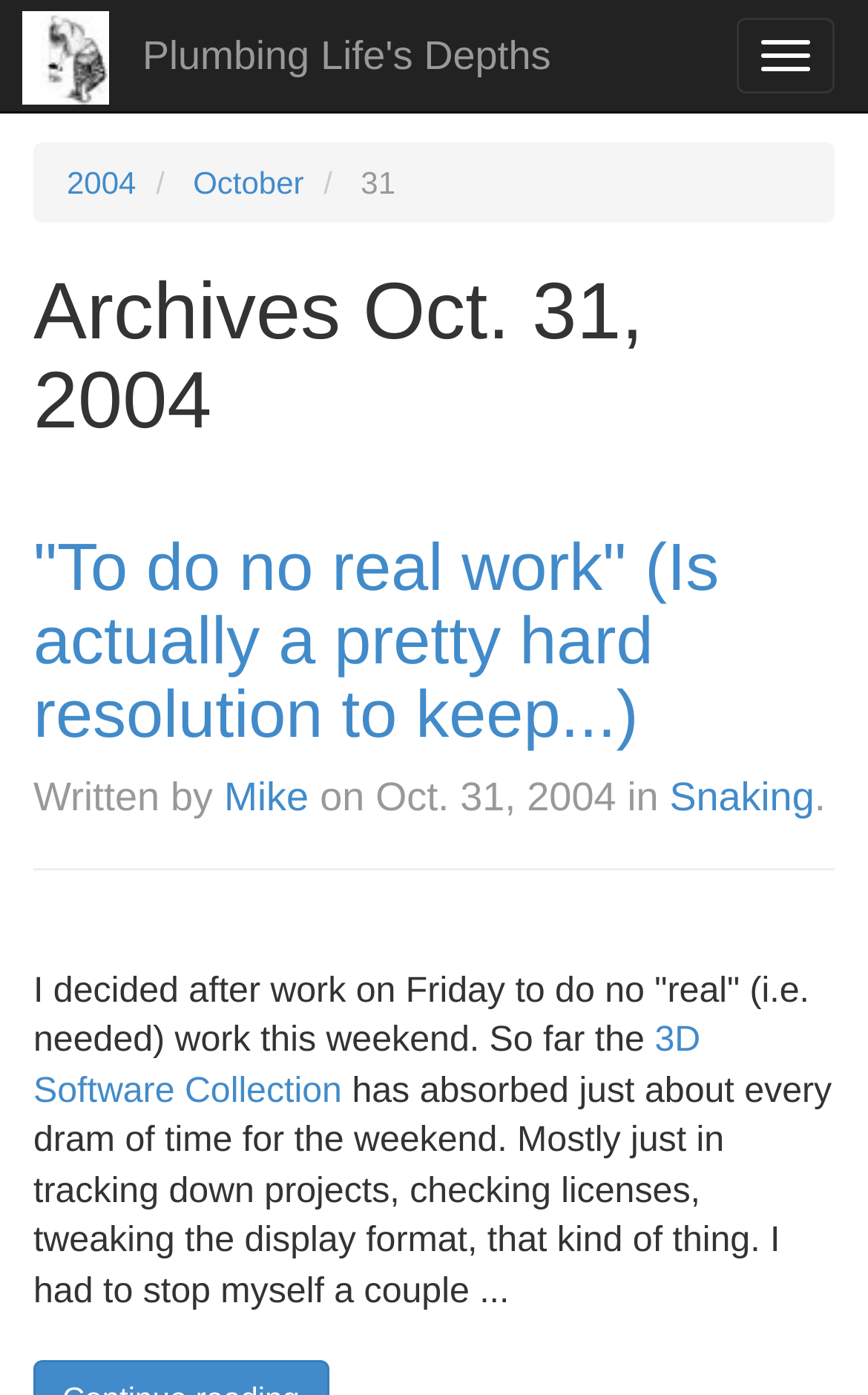Using the webpage screenshot and the element description Snaking, determine the bounding box coordinates. Specify the coordinates in the format (top-left x, top-left y, bottom-right x, bottom-right y) with values ranging from 0 to 1.

[0.771, 0.556, 0.938, 0.588]